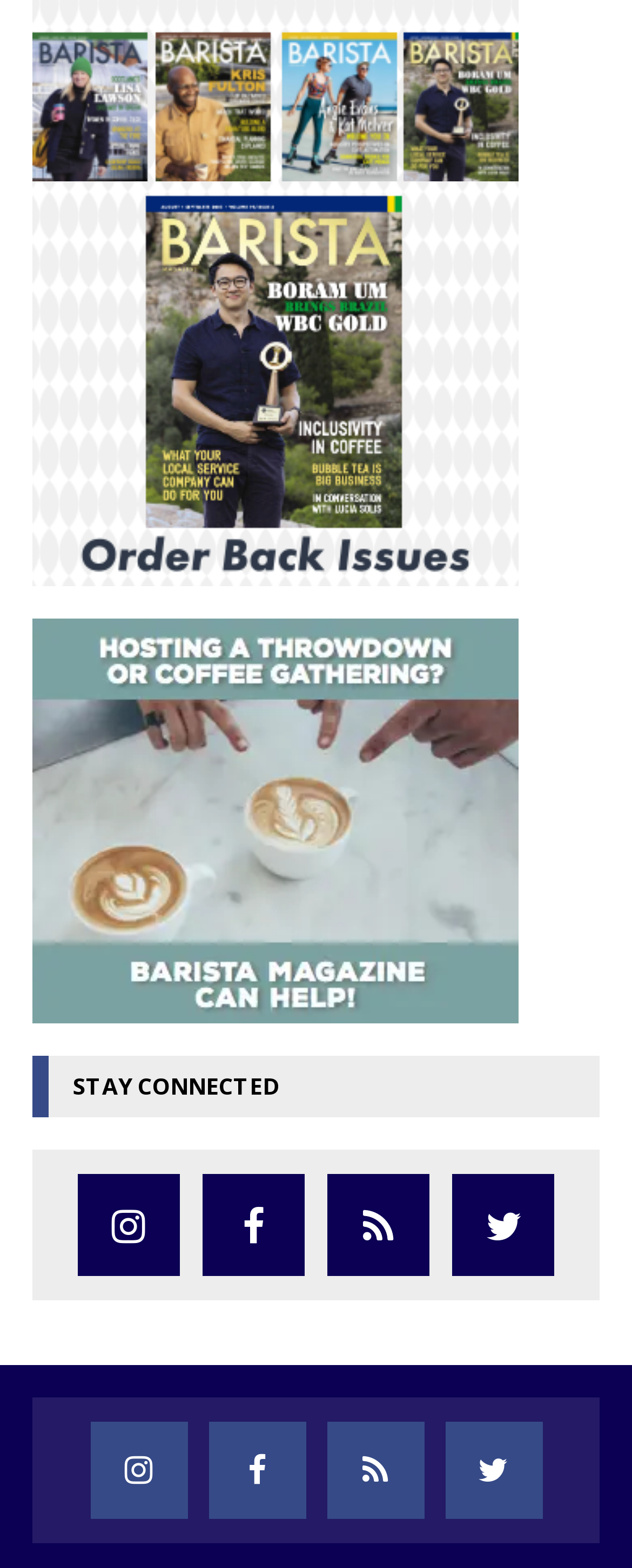Find the bounding box coordinates for the HTML element described in this sentence: "aria-label="Barista Magazine Event Support Ad"". Provide the coordinates as four float numbers between 0 and 1, in the format [left, top, right, bottom].

[0.051, 0.631, 0.821, 0.65]